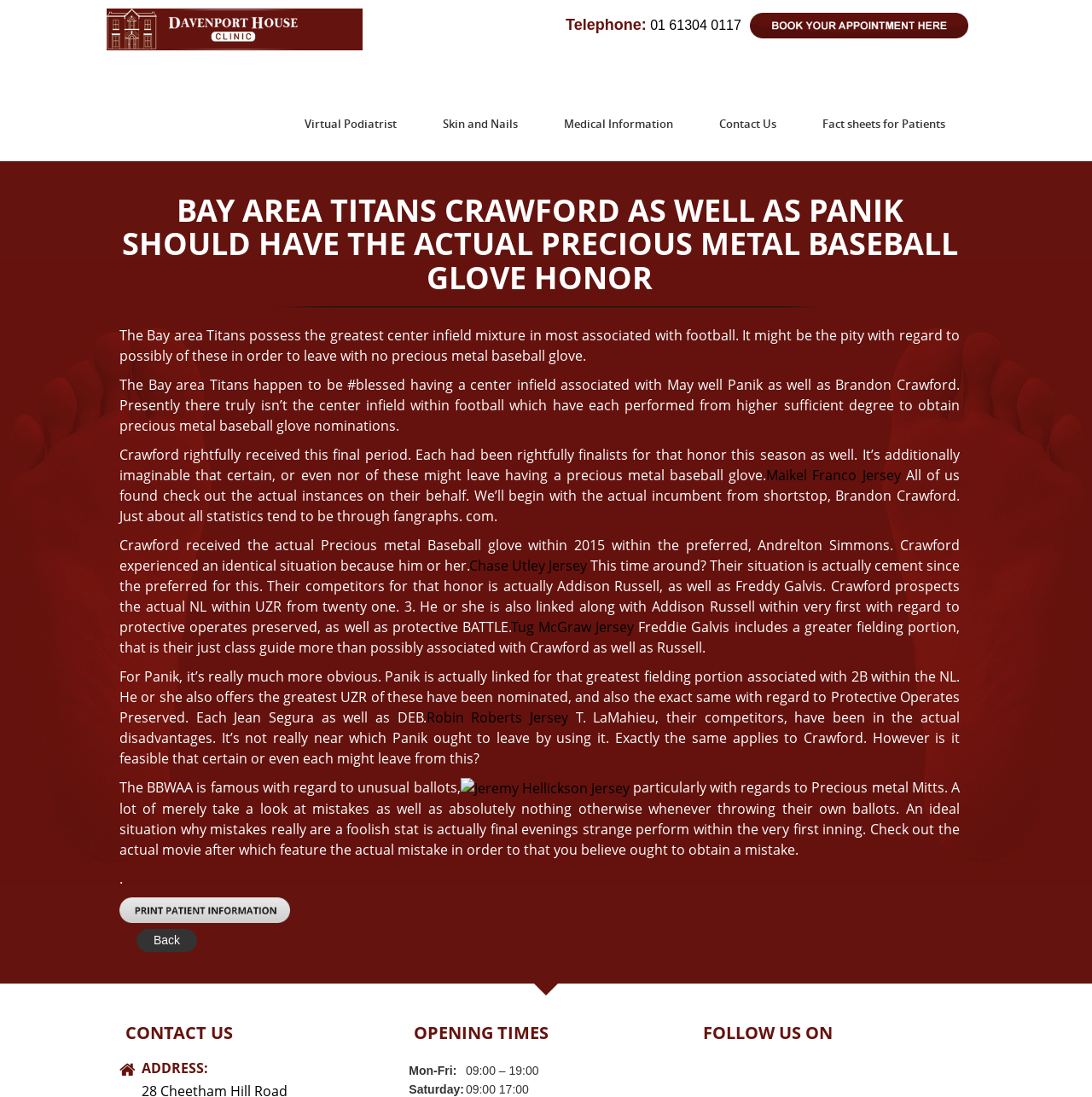Show the bounding box coordinates of the element that should be clicked to complete the task: "Click the 'Virtual Podiatrist' link".

[0.266, 0.078, 0.377, 0.147]